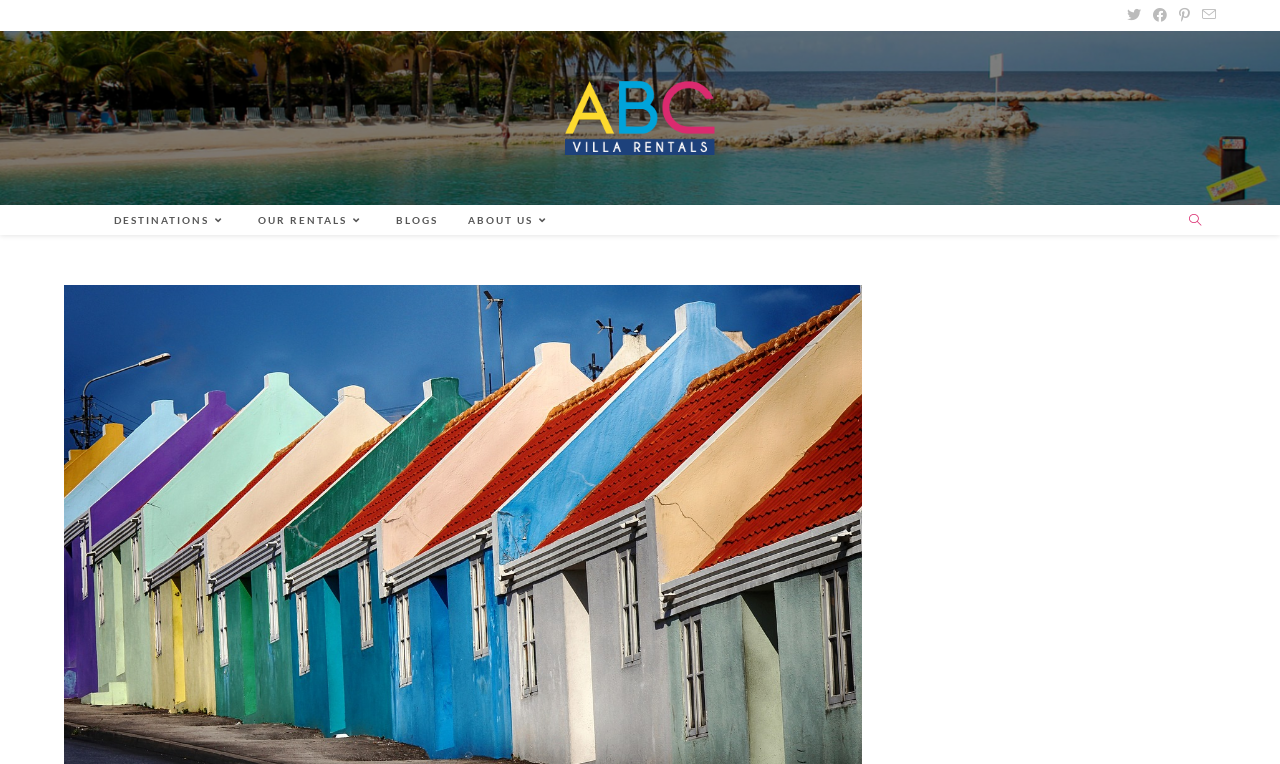Find the bounding box coordinates of the element's region that should be clicked in order to follow the given instruction: "Visit ABC Villa Rentals Blog homepage". The coordinates should consist of four float numbers between 0 and 1, i.e., [left, top, right, bottom].

[0.441, 0.141, 0.559, 0.163]